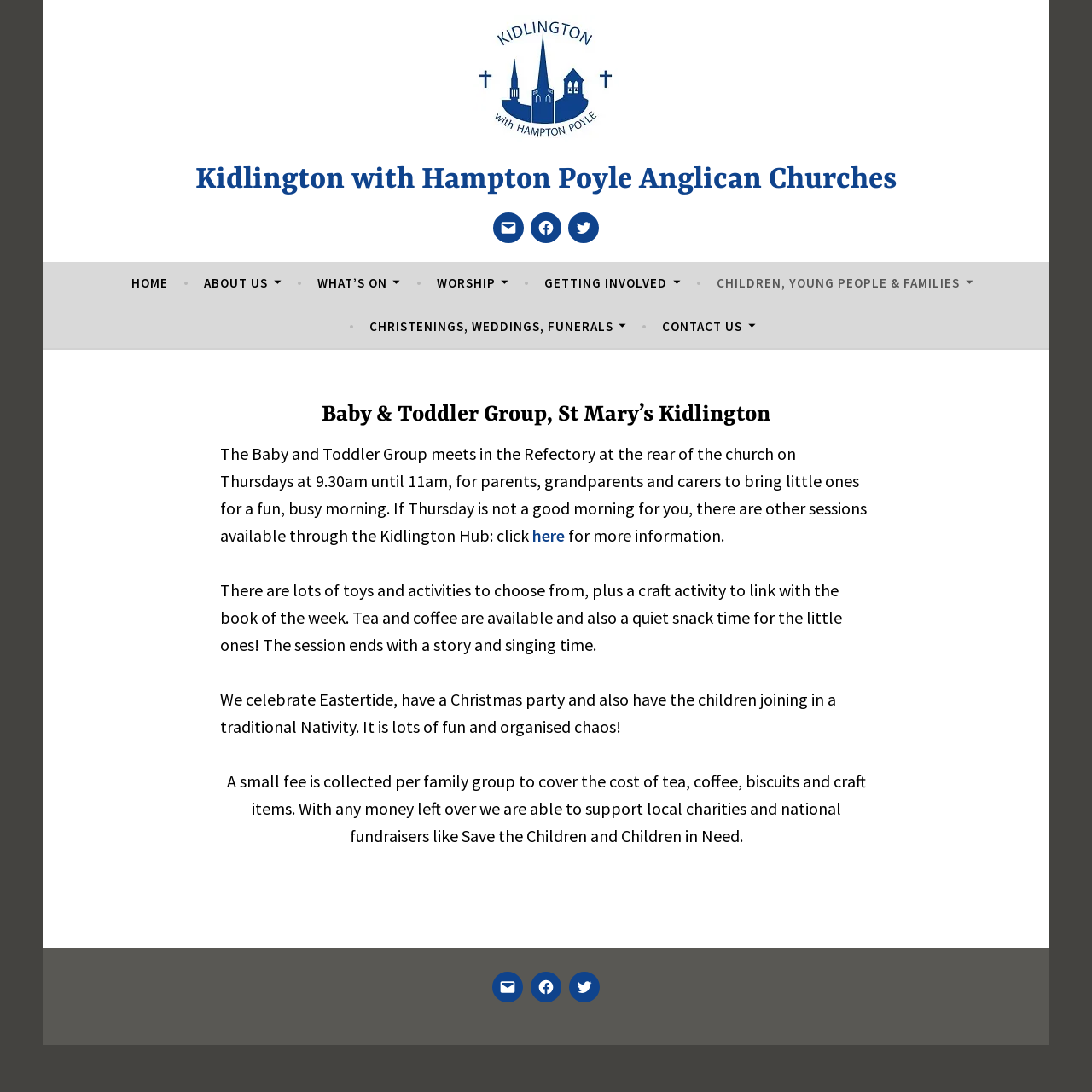What is the alternative option for those who cannot attend the Thursday session?
Carefully analyze the image and provide a thorough answer to the question.

I found this information by reading the article on the webpage, which mentions that if Thursday is not a good morning for you, there are other sessions available through the Kidlington Hub.